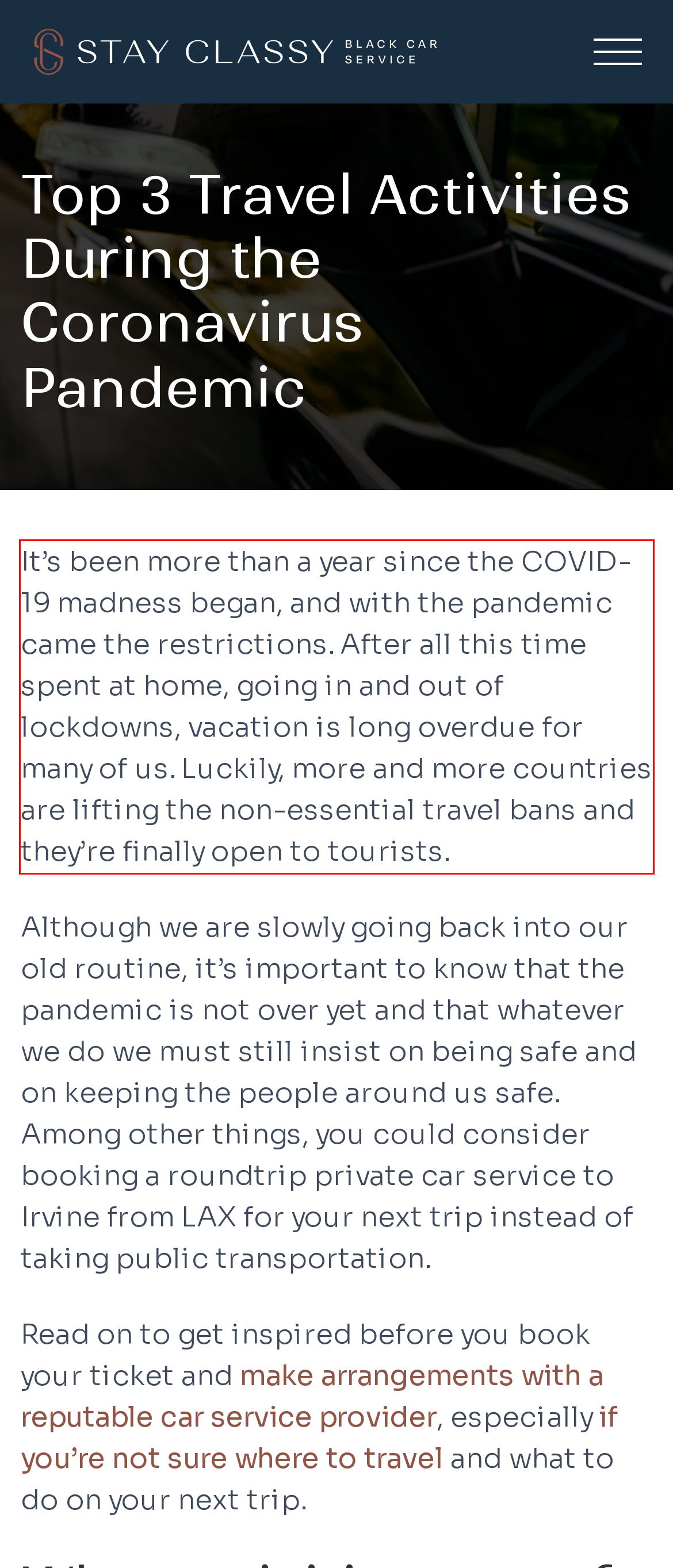Given a webpage screenshot with a red bounding box, perform OCR to read and deliver the text enclosed by the red bounding box.

It’s been more than a year since the COVID-19 madness began, and with the pandemic came the restrictions. After all this time spent at home, going in and out of lockdowns, vacation is long overdue for many of us. Luckily, more and more countries are lifting the non-essential travel bans and they’re finally open to tourists.